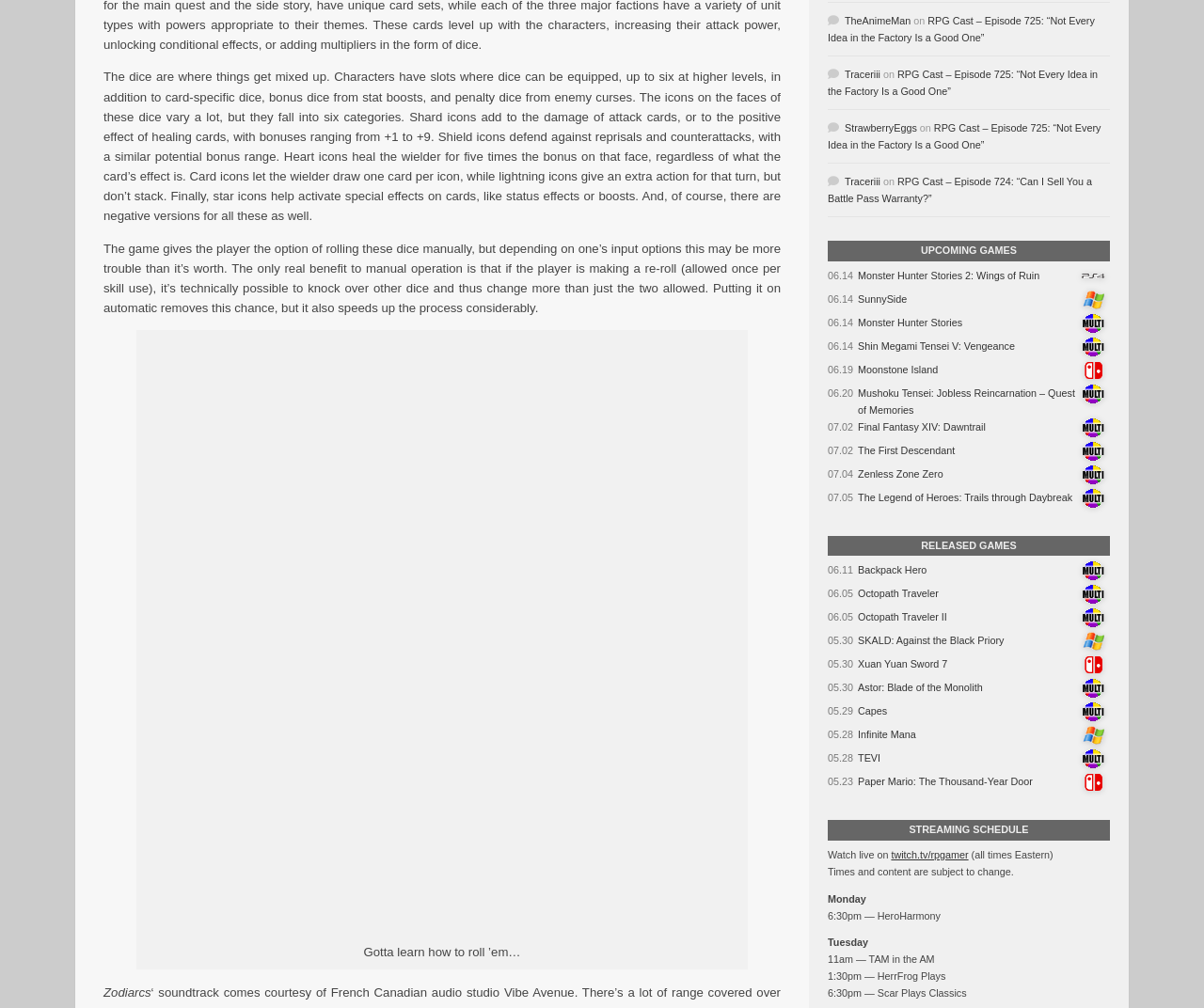Please determine the bounding box coordinates of the section I need to click to accomplish this instruction: "View the upcoming game Monster Hunter Stories 2: Wings of Ruin".

[0.713, 0.267, 0.863, 0.279]